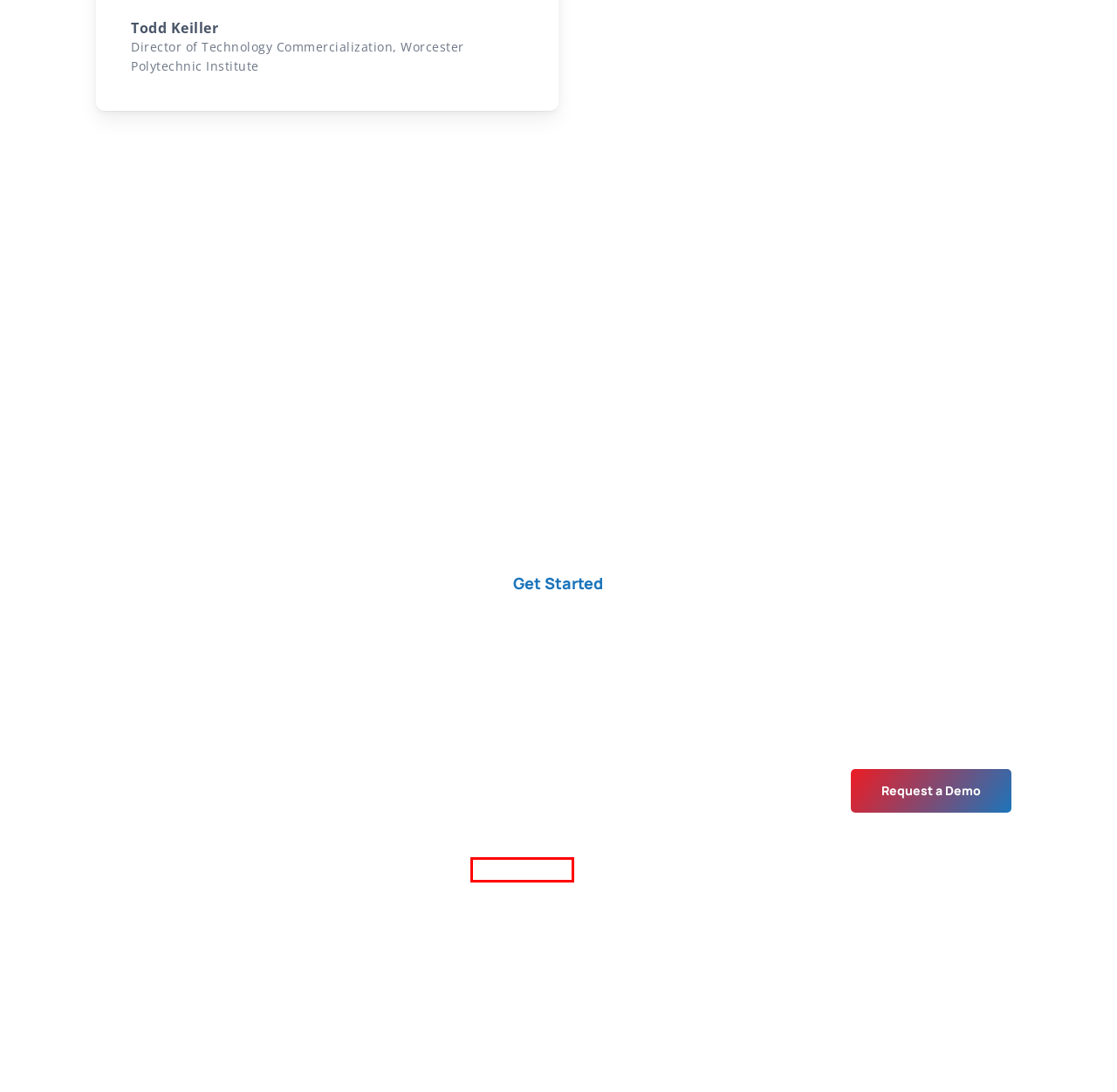Observe the webpage screenshot and focus on the red bounding box surrounding a UI element. Choose the most appropriate webpage description that corresponds to the new webpage after clicking the element in the bounding box. Here are the candidates:
A. Company Matching - FirstIgnite
B. Lease Facilities - FirstIgnite
C. Fund Research - FirstIgnite
D. Hospitals - FirstIgnite for Hospitals Teams
E. Docs Archive - FirstIgnite
F. Privacy - FirstIgnite
G. Collaborate Archives - FirstIgnite
H. Terms - FirstIgnite

B